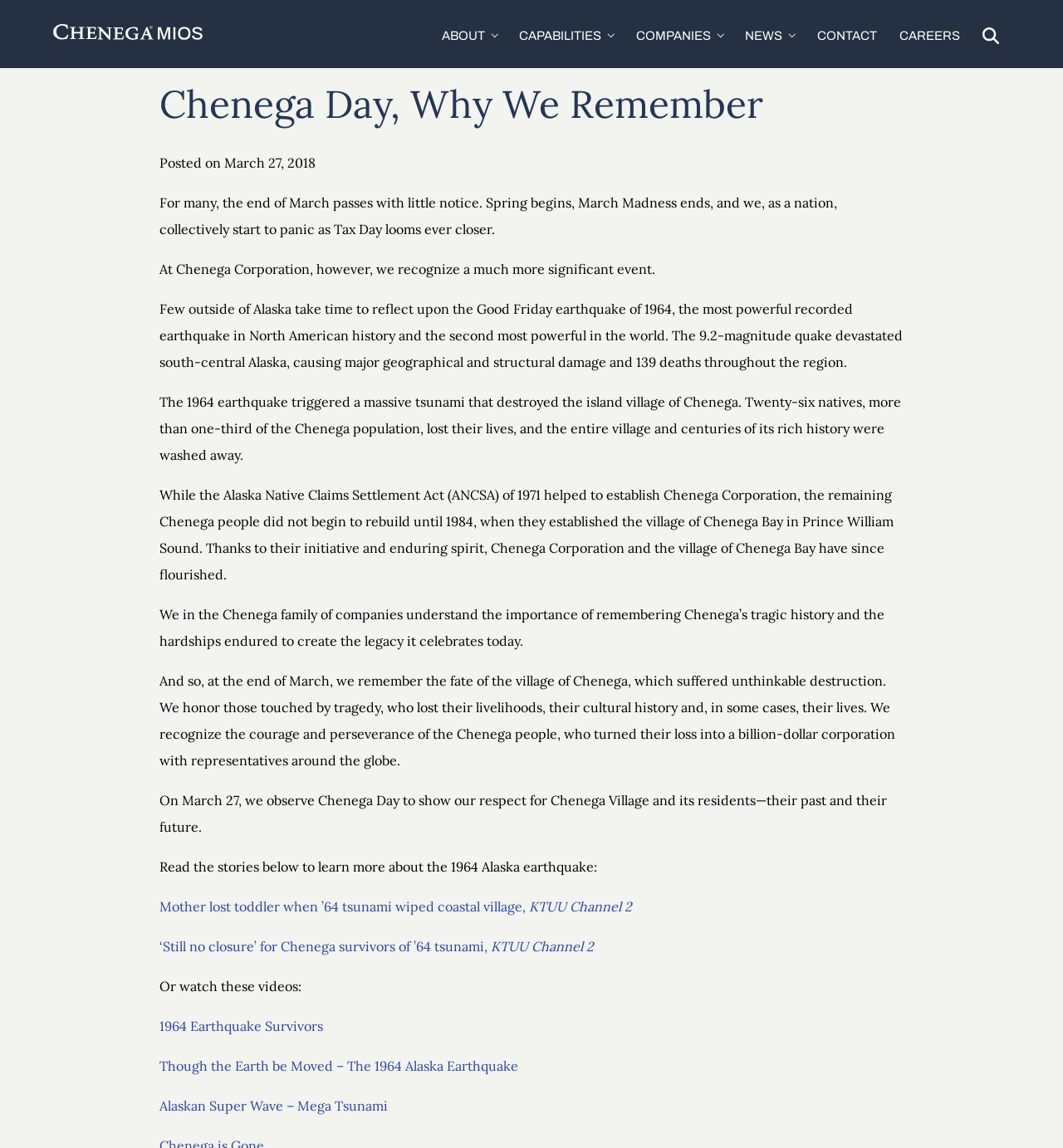Please identify the bounding box coordinates of the element that needs to be clicked to perform the following instruction: "Click the Chenega MIOS Logo link".

[0.05, 0.021, 0.191, 0.038]